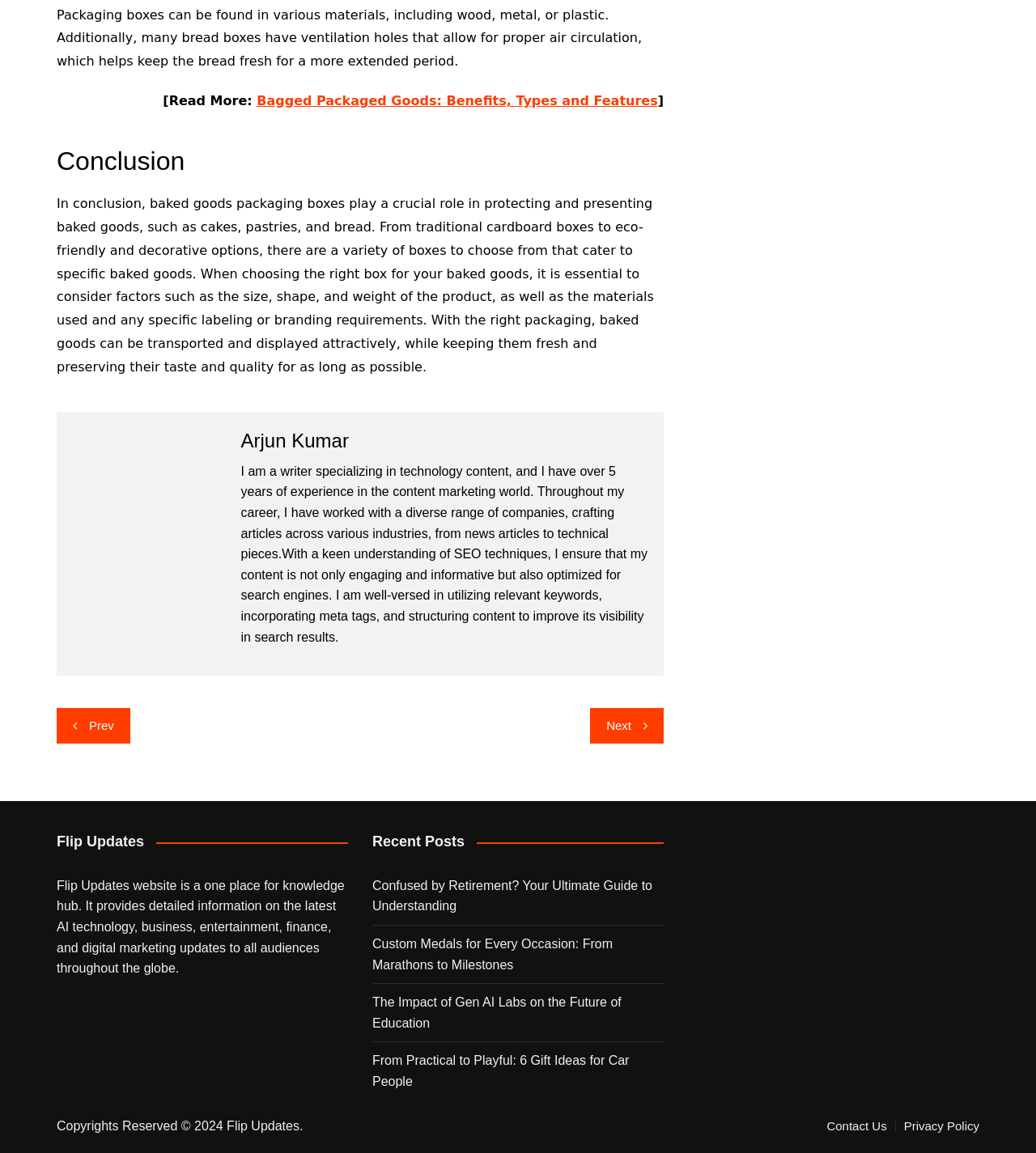What is the topic of the article?
Carefully analyze the image and provide a detailed answer to the question.

The topic of the article can be determined by looking at the link 'Bagged Packaged Goods: Benefits, Types and Features' which is located near the top of the page, indicating that the article is about bagged packaged goods.